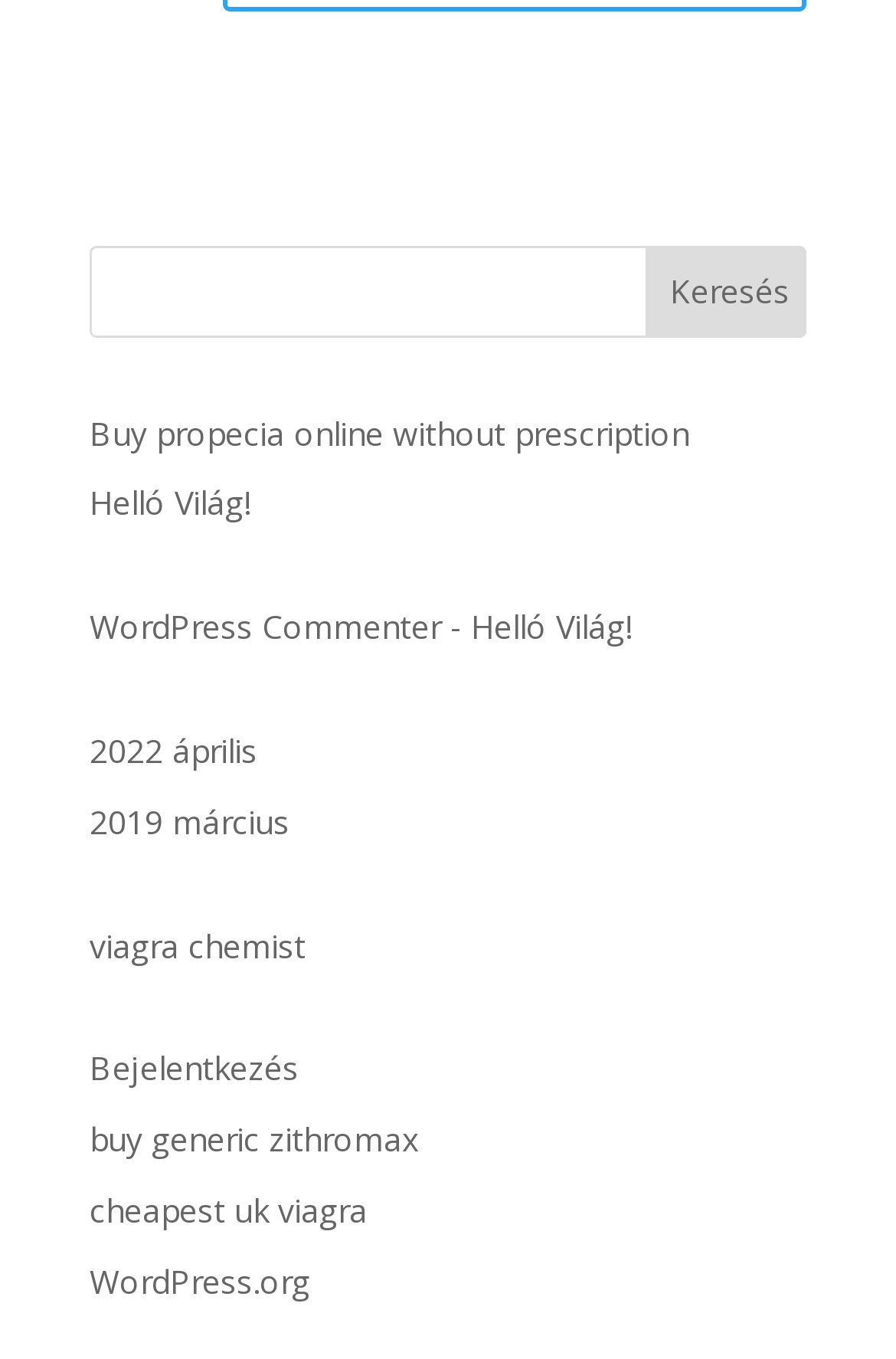Please find the bounding box coordinates of the element that must be clicked to perform the given instruction: "search for something". The coordinates should be four float numbers from 0 to 1, i.e., [left, top, right, bottom].

[0.1, 0.18, 0.9, 0.248]